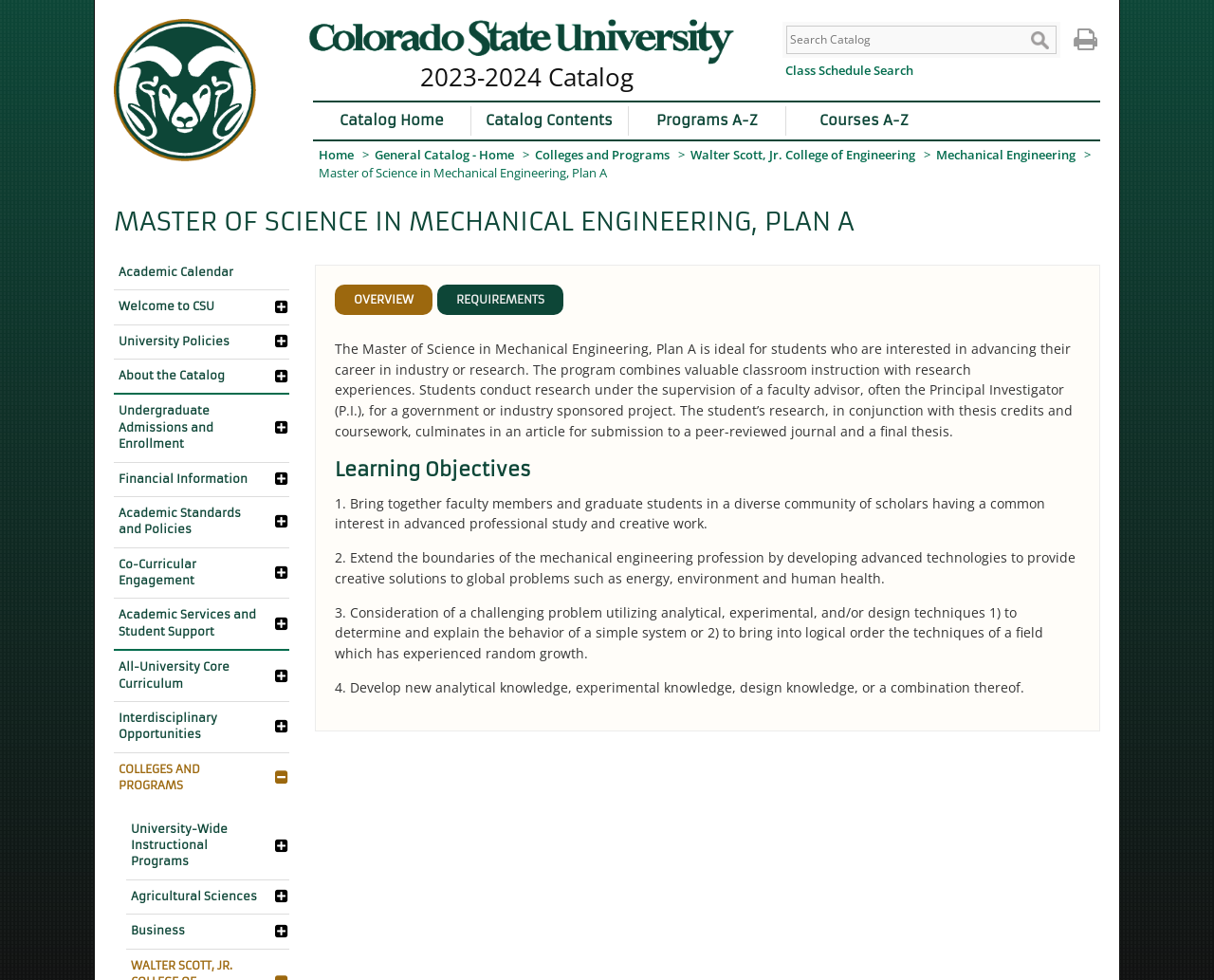Locate the bounding box coordinates for the element described below: "Catalog Contents". The coordinates must be four float values between 0 and 1, formatted as [left, top, right, bottom].

[0.388, 0.109, 0.518, 0.138]